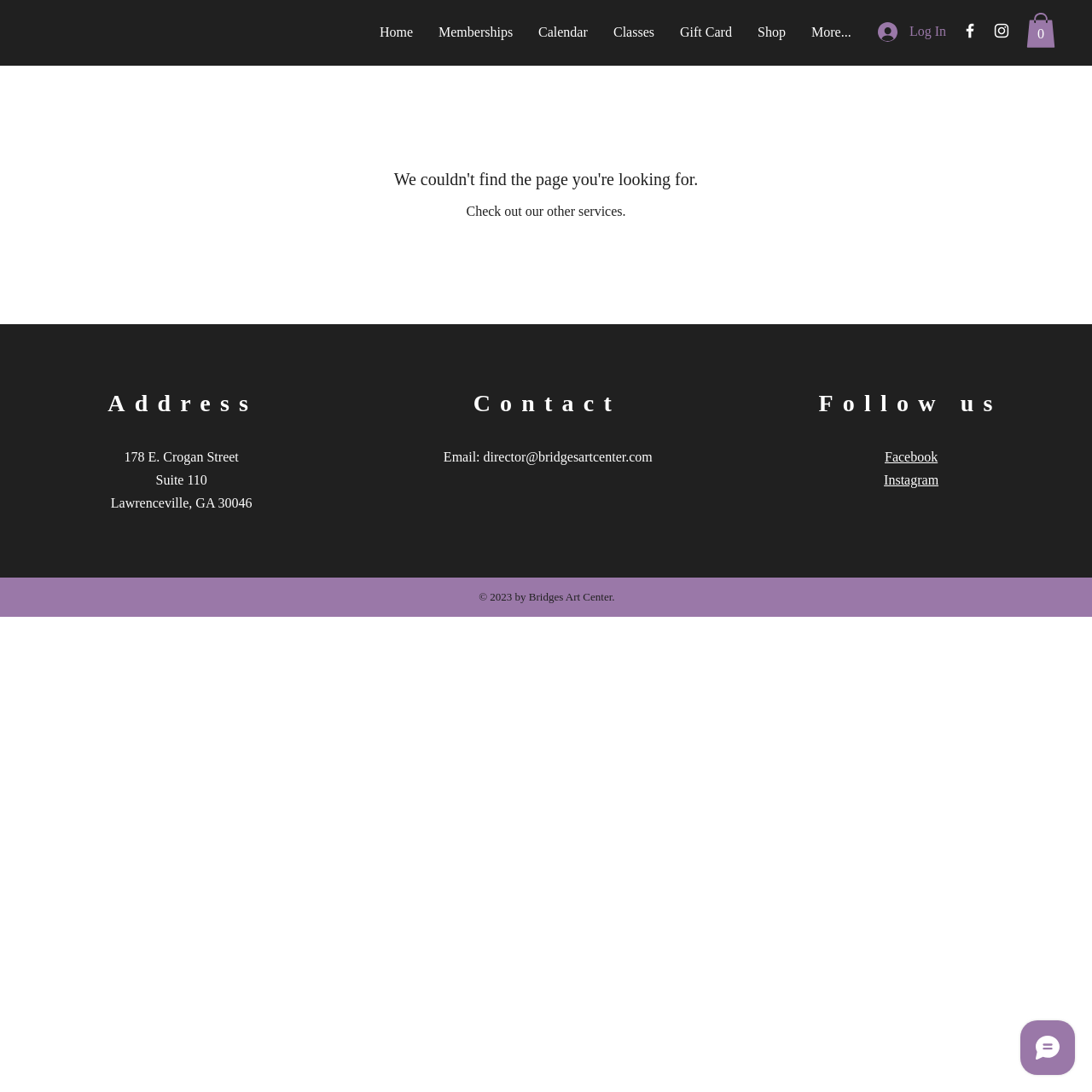Please find the bounding box coordinates of the clickable region needed to complete the following instruction: "Open Cart". The bounding box coordinates must consist of four float numbers between 0 and 1, i.e., [left, top, right, bottom].

[0.94, 0.012, 0.966, 0.043]